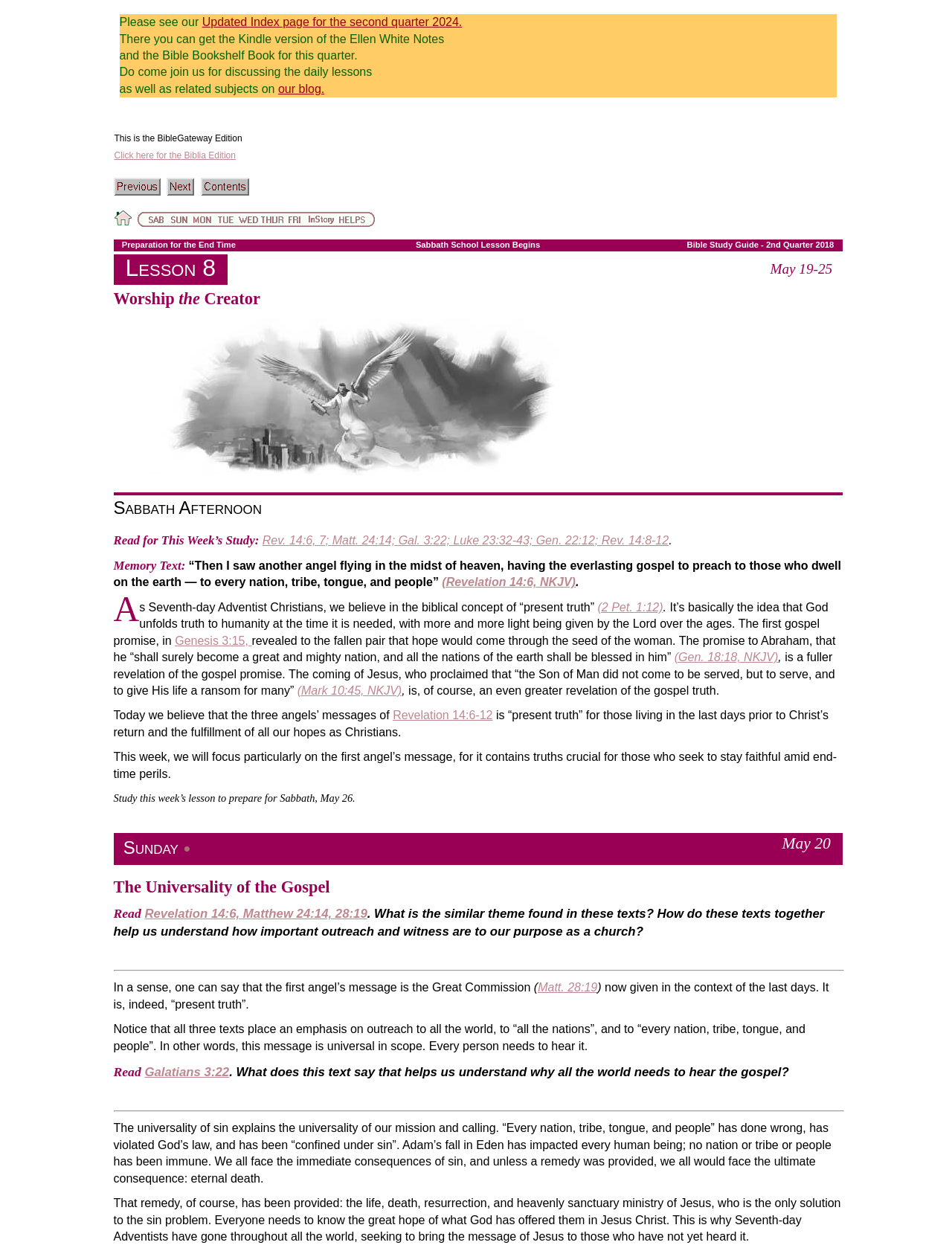What is the memory text for this week's study? Examine the screenshot and reply using just one word or a brief phrase.

Revelation 14:6